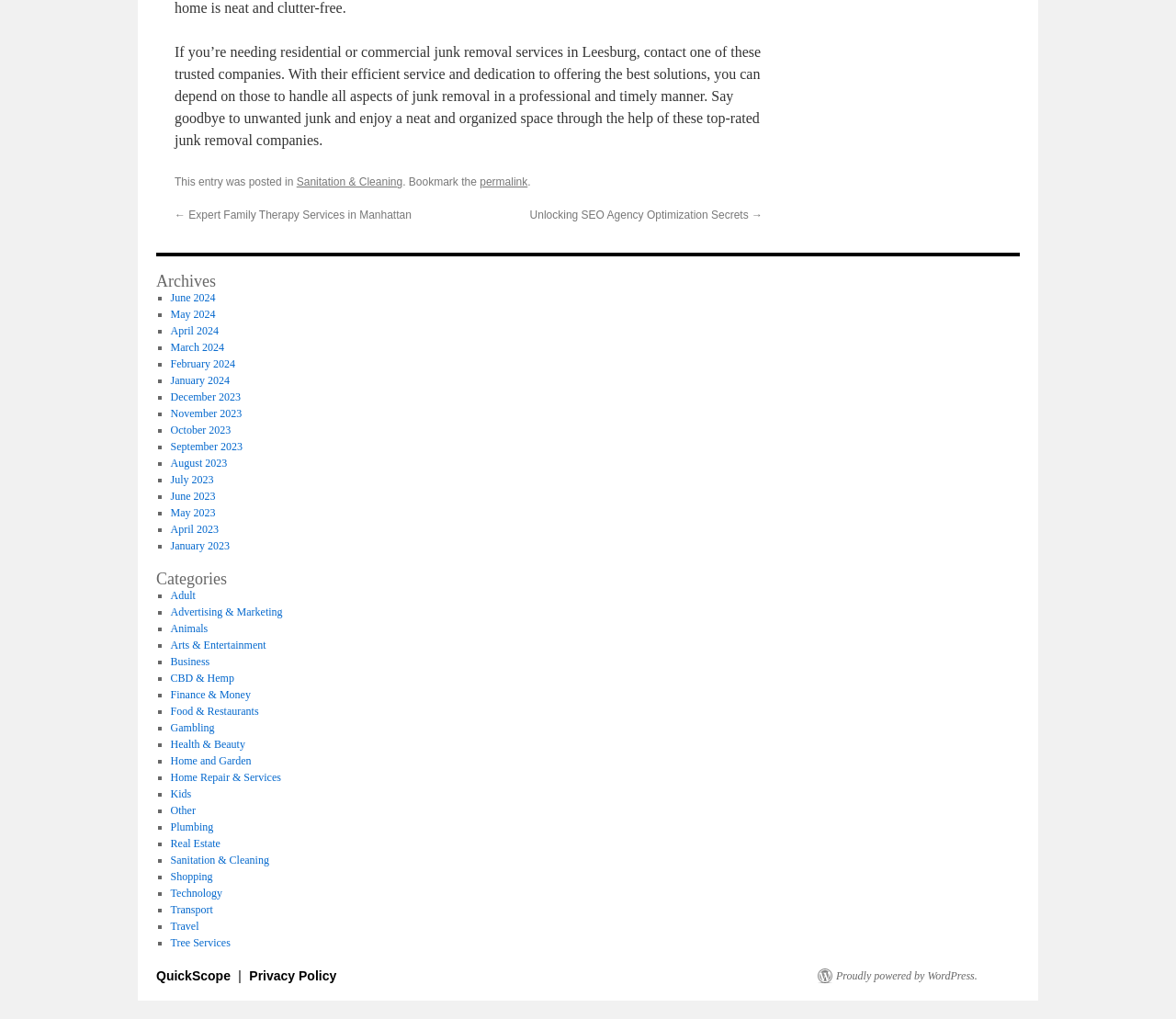What is the topic of the webpage?
Provide an in-depth and detailed answer to the question.

Based on the static text 'If you’re needing residential or commercial junk removal services in Leesburg, contact one of these trusted companies.', I can infer that the topic of the webpage is related to junk removal services.